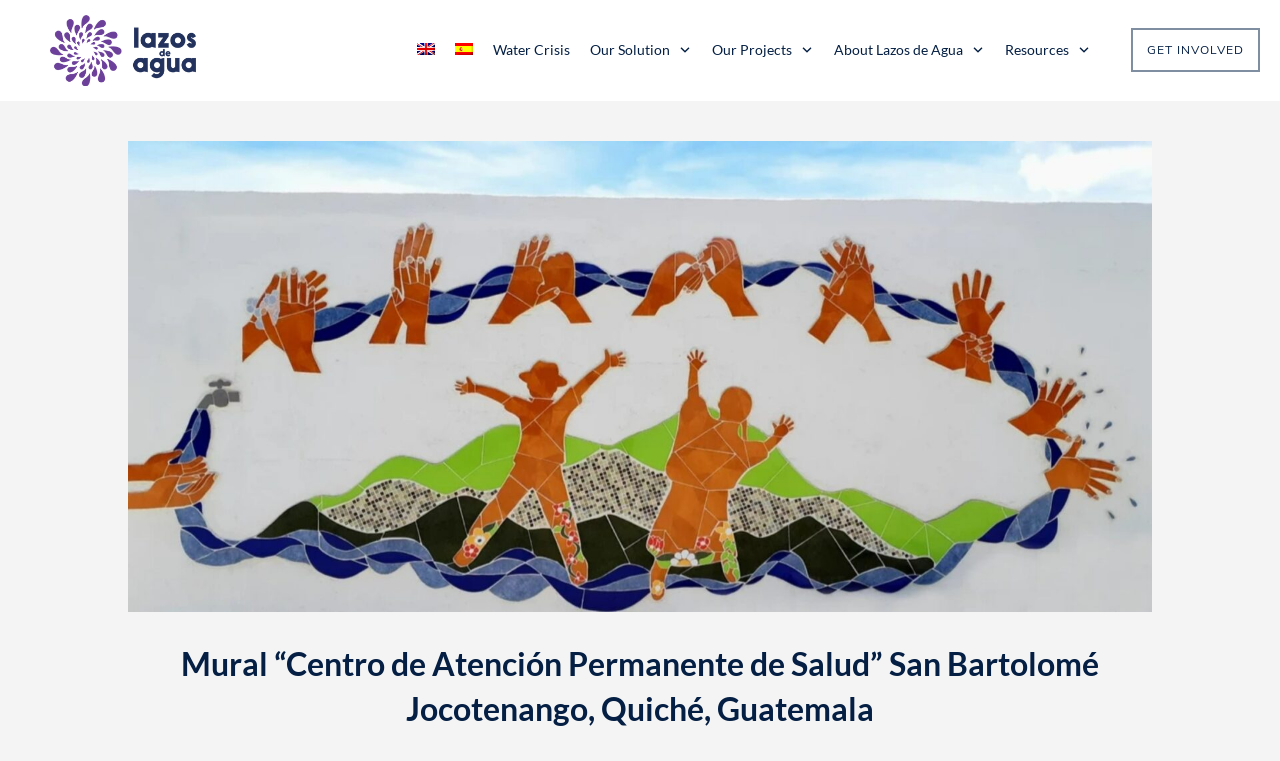Find the bounding box coordinates of the UI element according to this description: "About Lazos de Agua".

[0.652, 0.048, 0.77, 0.085]